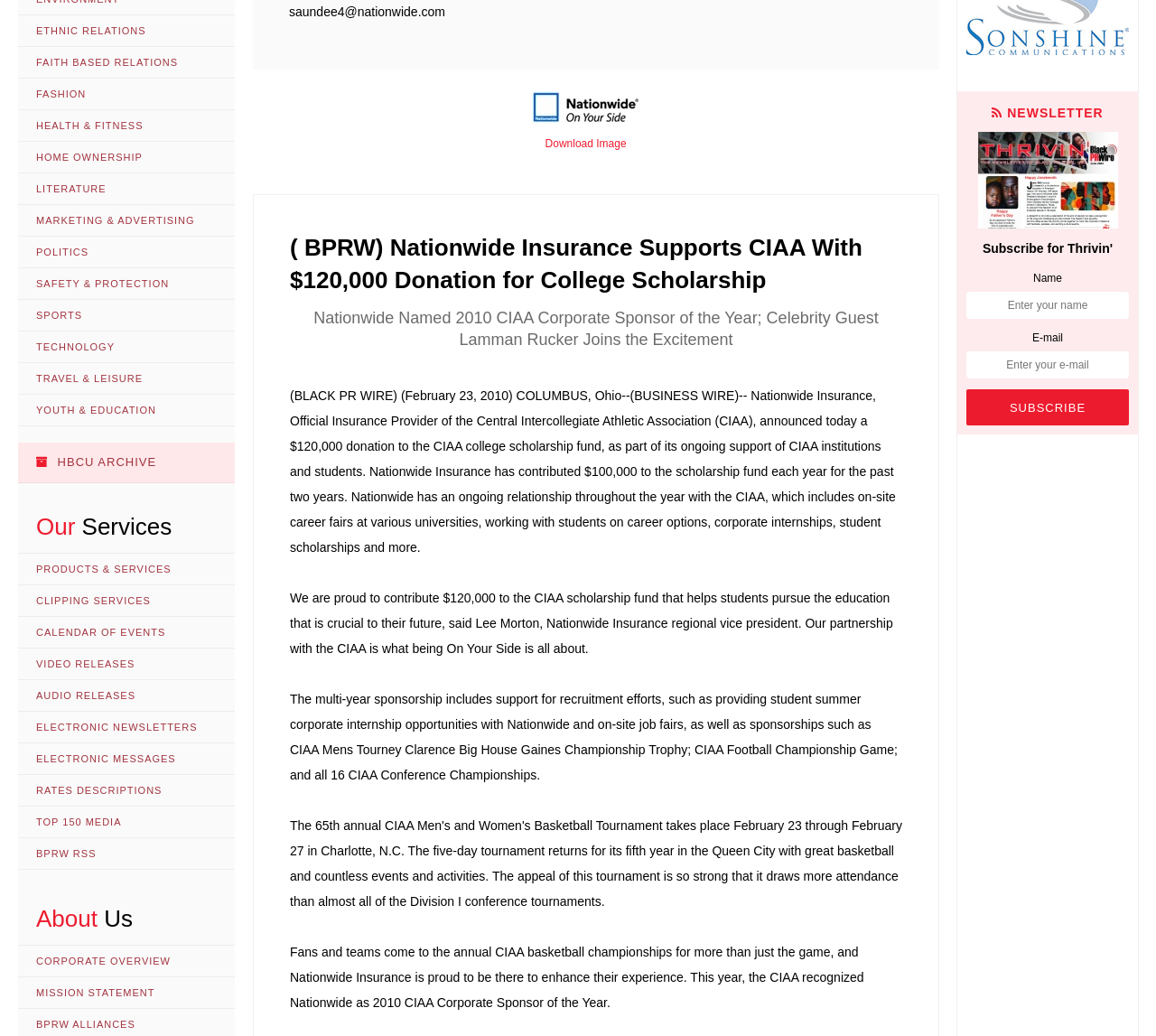Identify the bounding box for the described UI element. Provide the coordinates in (top-left x, top-left y, bottom-right x, bottom-right y) format with values ranging from 0 to 1: Youth & Education

[0.016, 0.381, 0.203, 0.412]